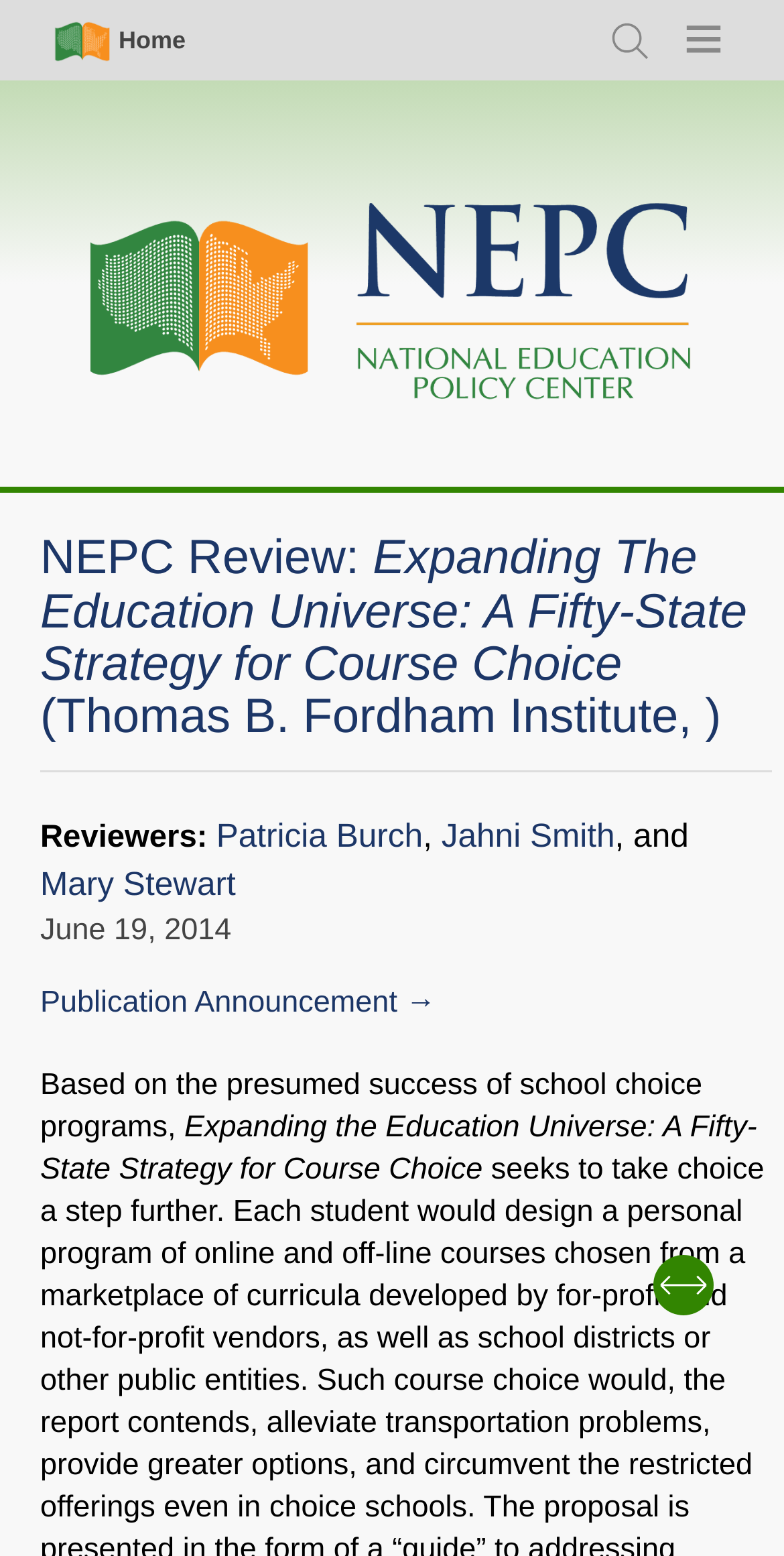What is the purpose of the dialog box?
Please interpret the details in the image and answer the question thoroughly.

I found the purpose of the dialog box by looking at the heading element with the text 'SHARE' and the link elements with the texts 'Share on LinkedIn', 'Share on Google Plus', and 'Email' which are children of the dialog box element.